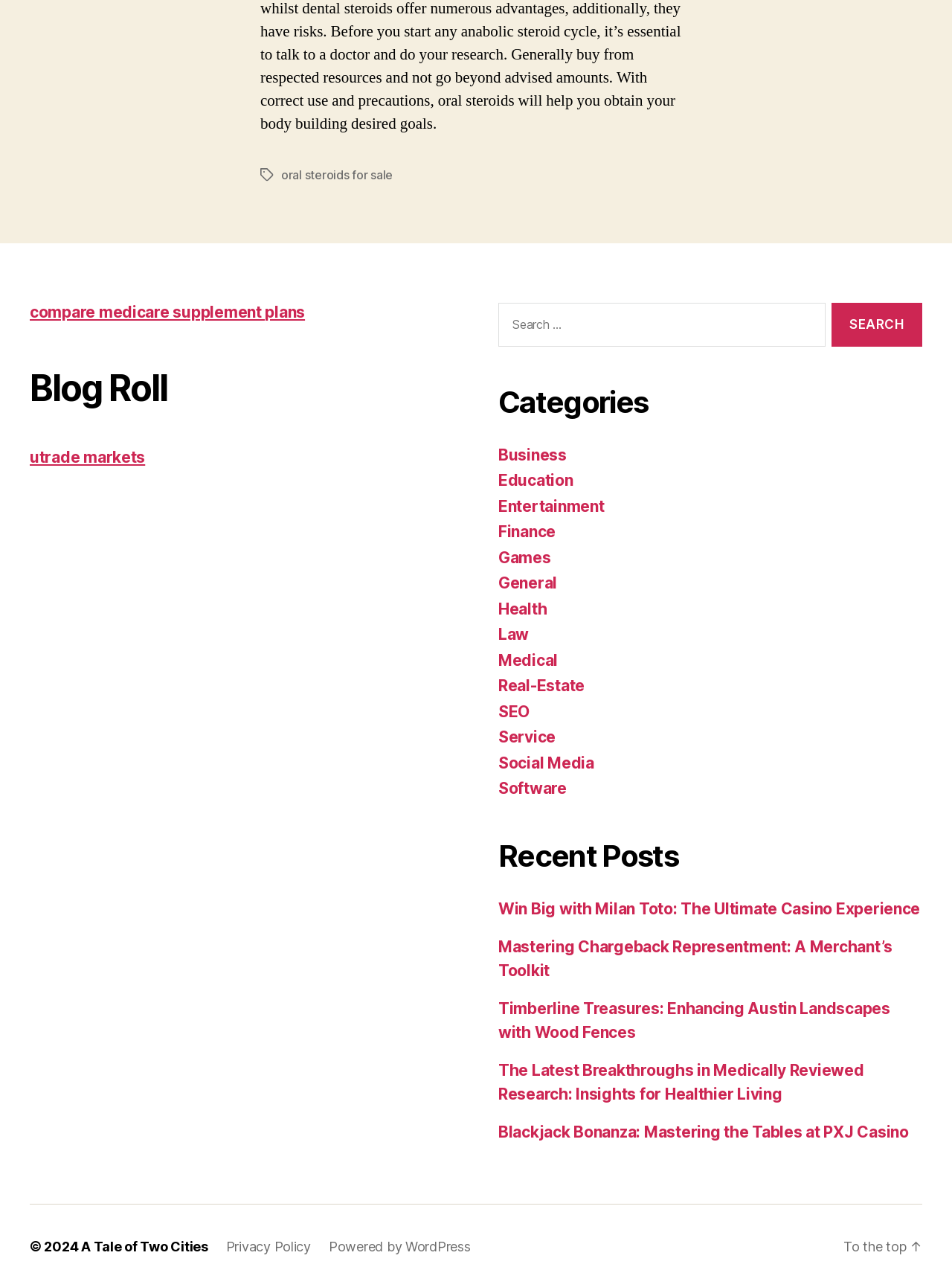Please identify the bounding box coordinates of the clickable area that will fulfill the following instruction: "Search for something". The coordinates should be in the format of four float numbers between 0 and 1, i.e., [left, top, right, bottom].

[0.517, 0.238, 0.969, 0.277]